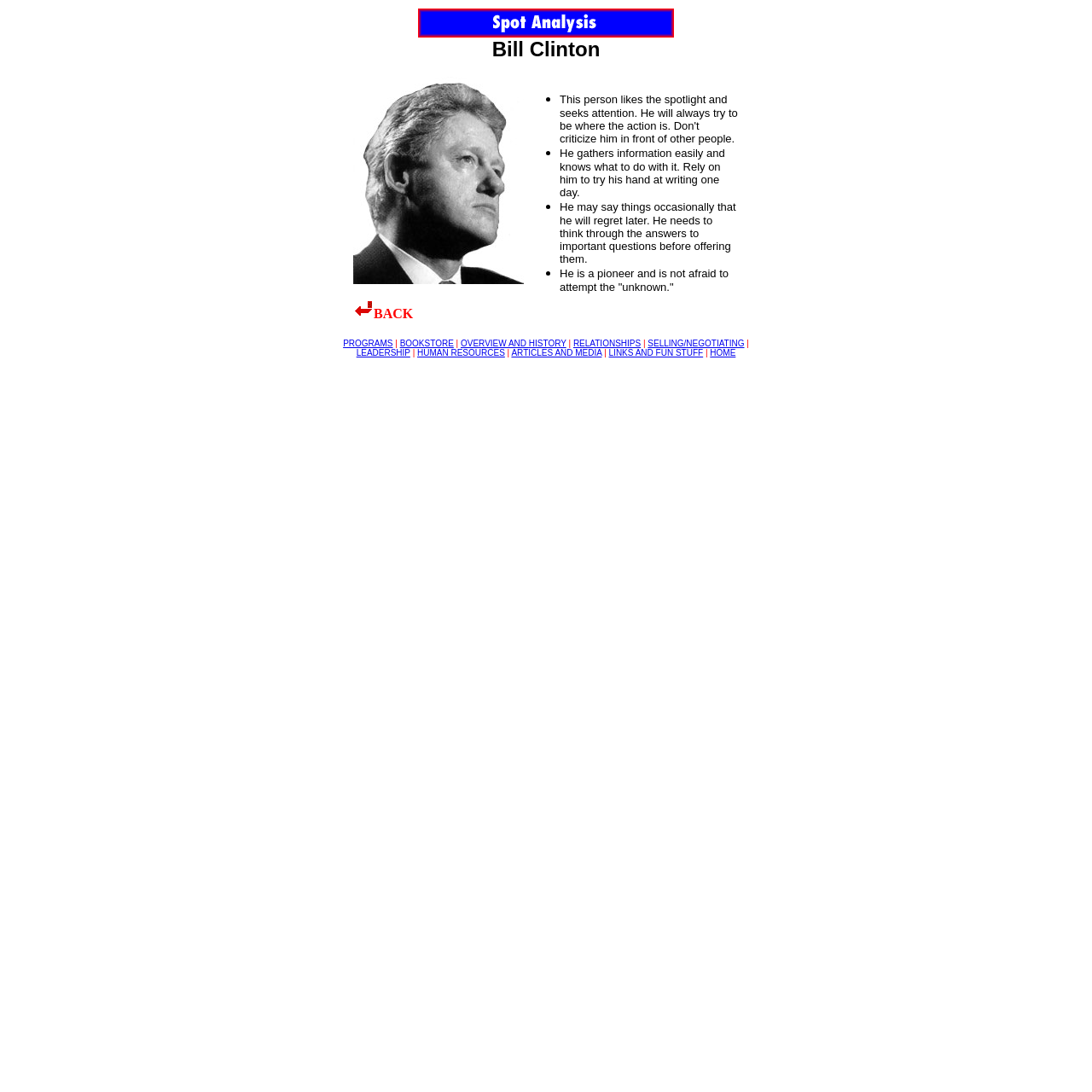How many list markers are present in the text description?
Identify the answer in the screenshot and reply with a single word or phrase.

4